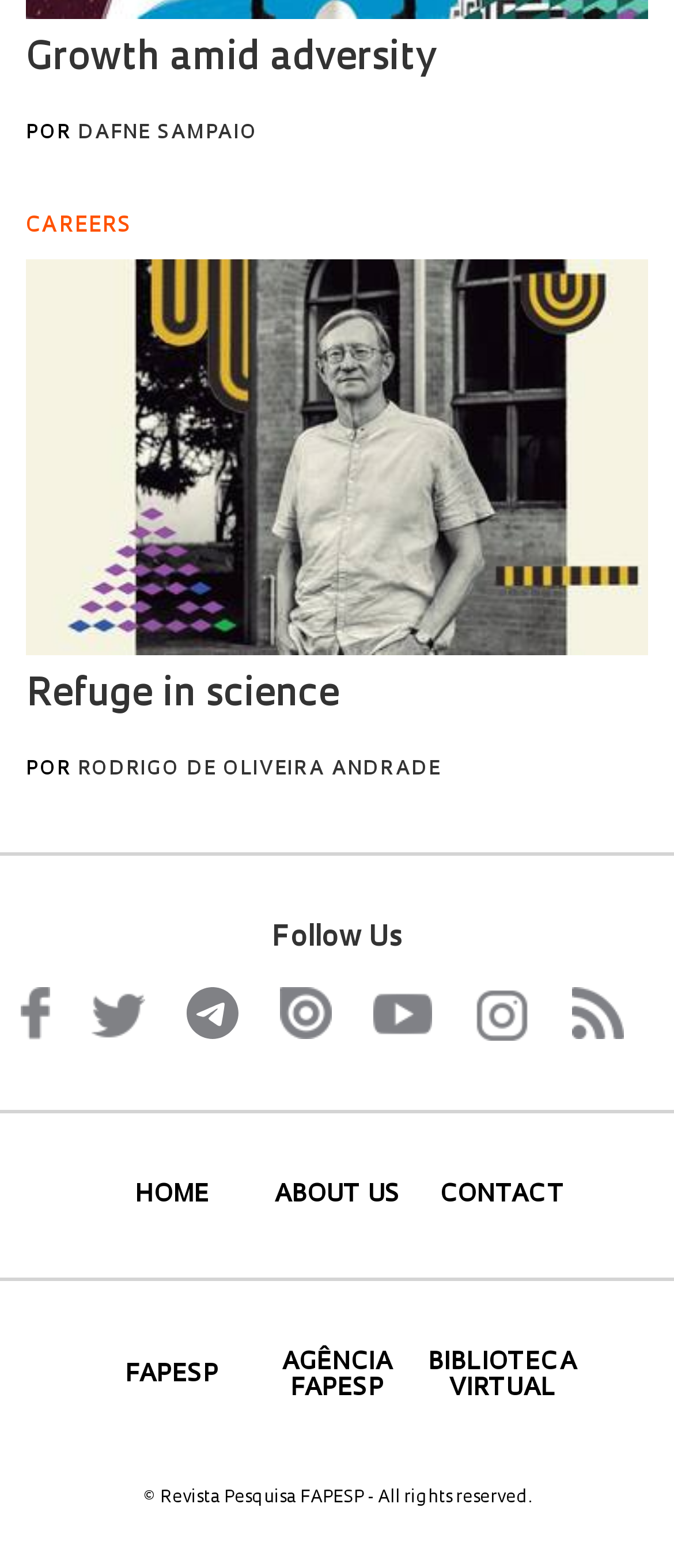How many main links are there?
Refer to the image and offer an in-depth and detailed answer to the question.

I counted the main links and found that there are four: 'HOME', 'ABOUT US', 'CONTACT', and 'FAPESP'.